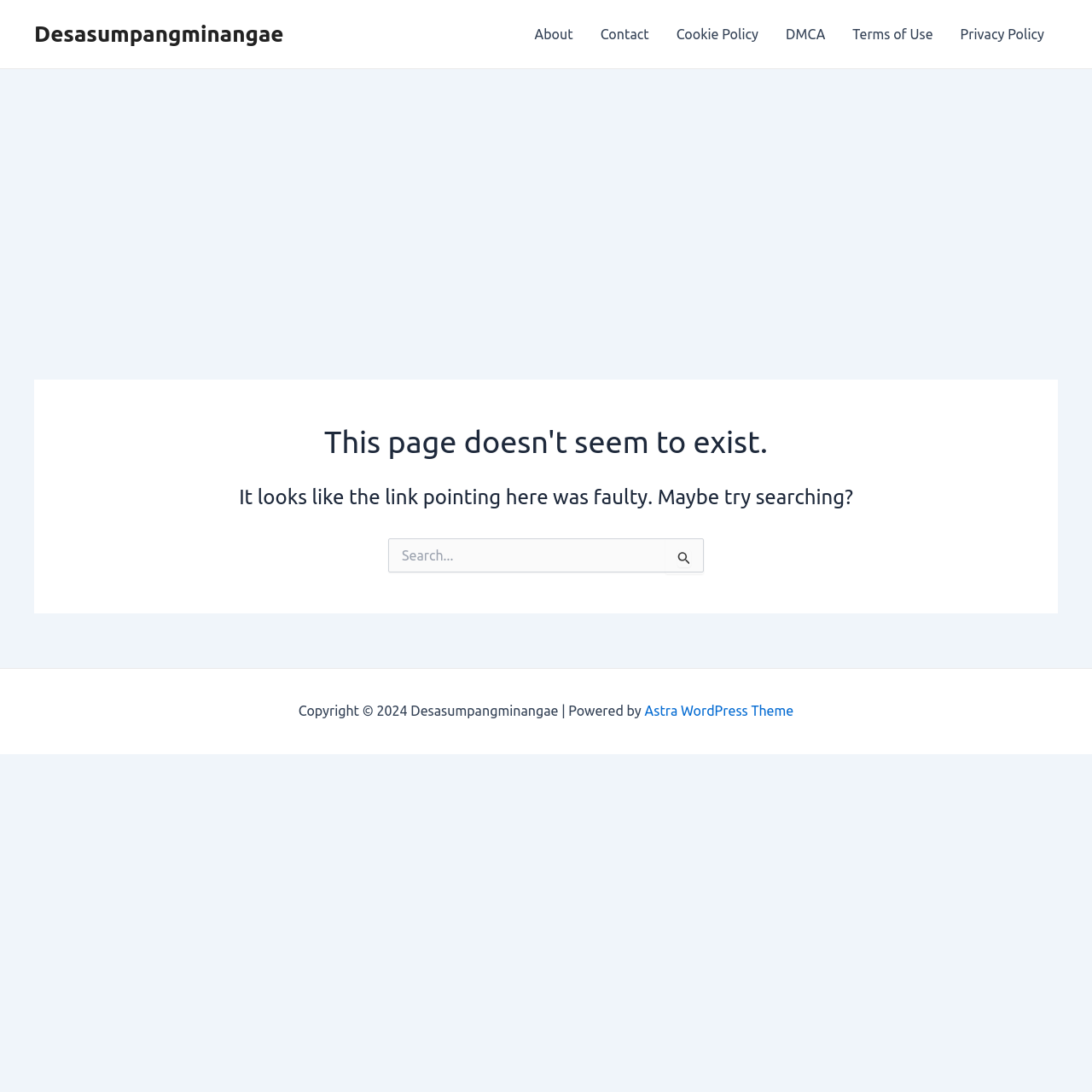Please identify the bounding box coordinates of the area that needs to be clicked to follow this instruction: "Search for something".

[0.355, 0.493, 0.645, 0.524]